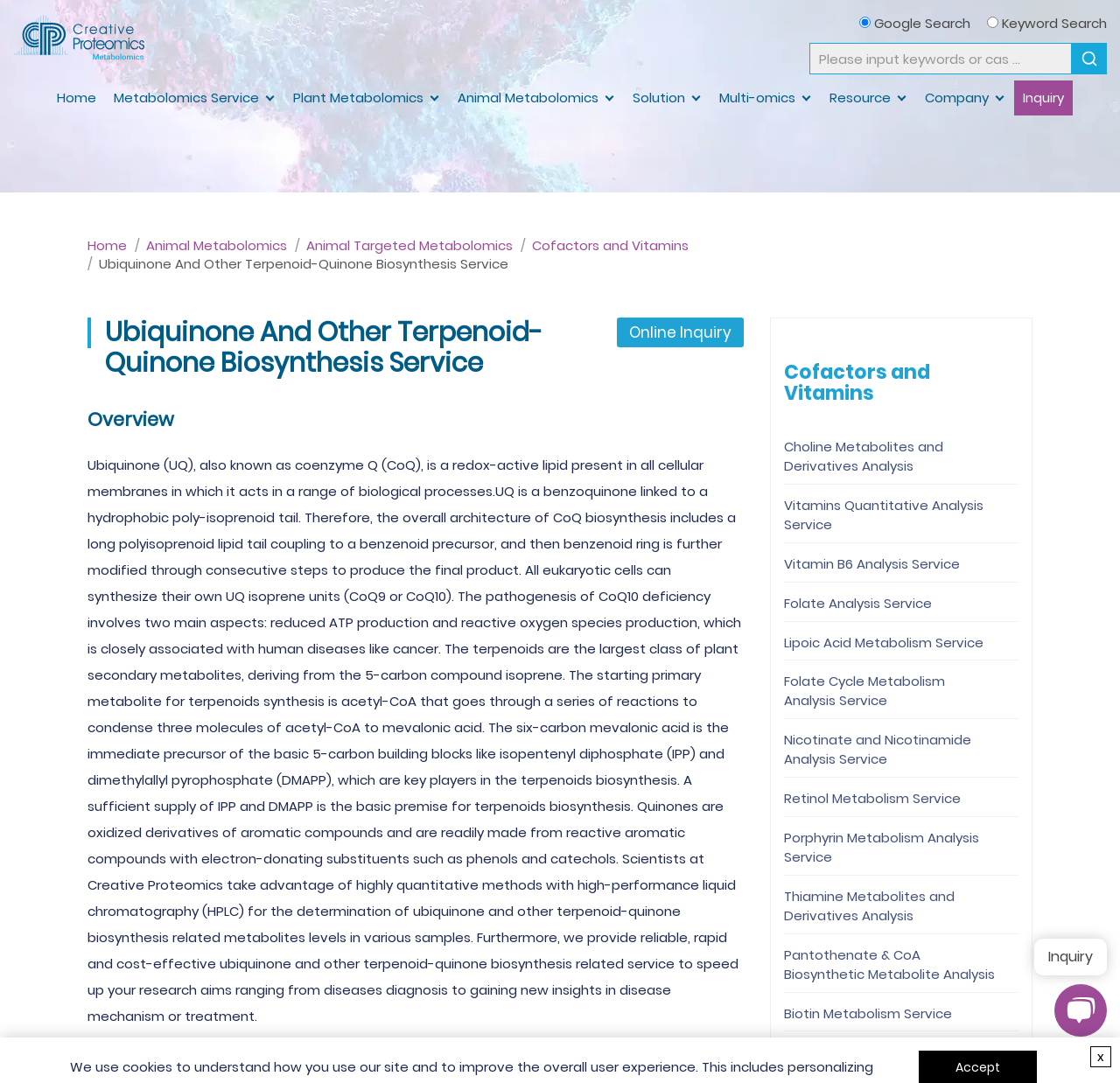Please locate the bounding box coordinates of the element that needs to be clicked to achieve the following instruction: "Search for keywords or CAS". The coordinates should be four float numbers between 0 and 1, i.e., [left, top, right, bottom].

[0.723, 0.039, 0.957, 0.069]